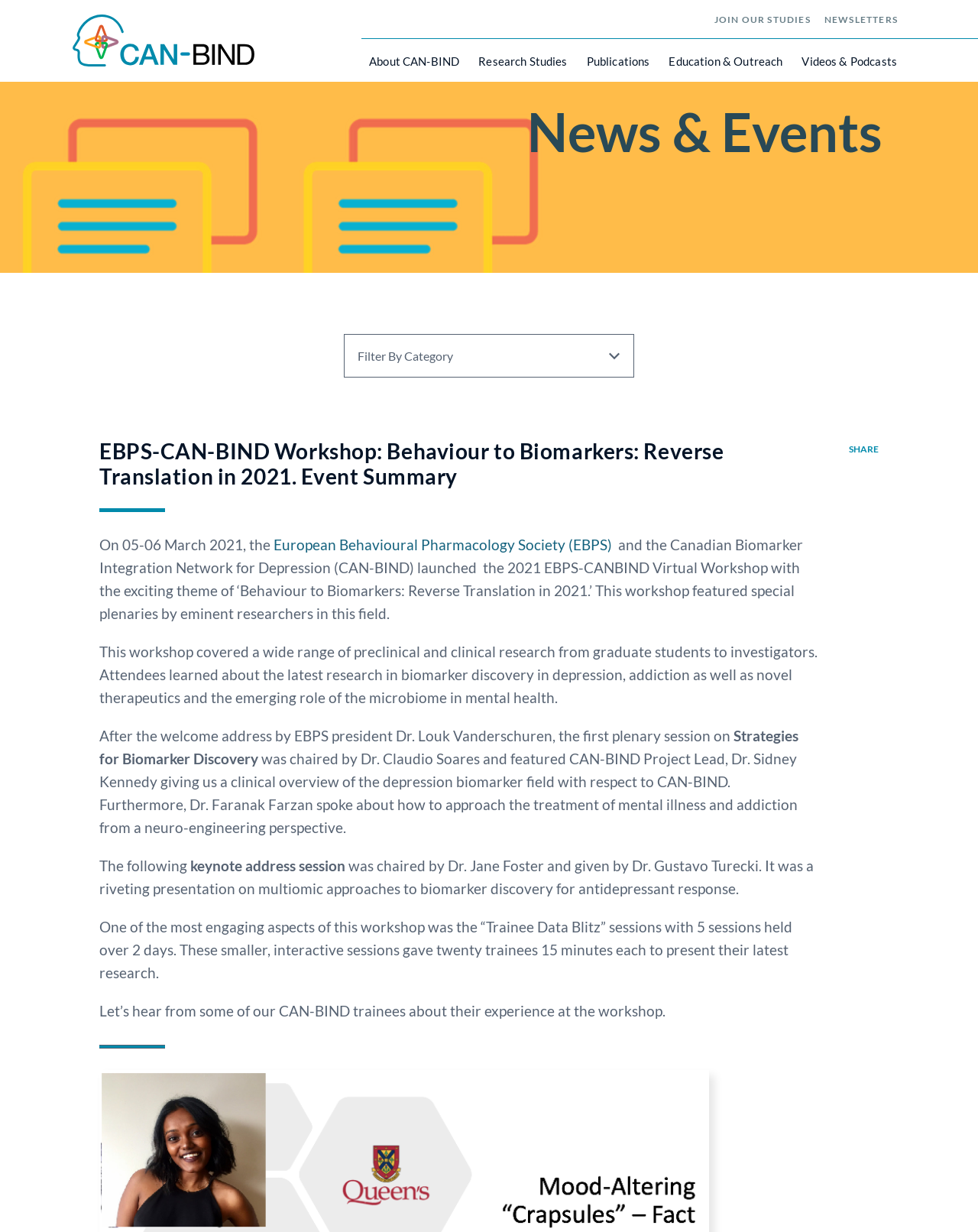Please mark the bounding box coordinates of the area that should be clicked to carry out the instruction: "Select an option from the Filter By Category dropdown".

[0.352, 0.272, 0.648, 0.306]